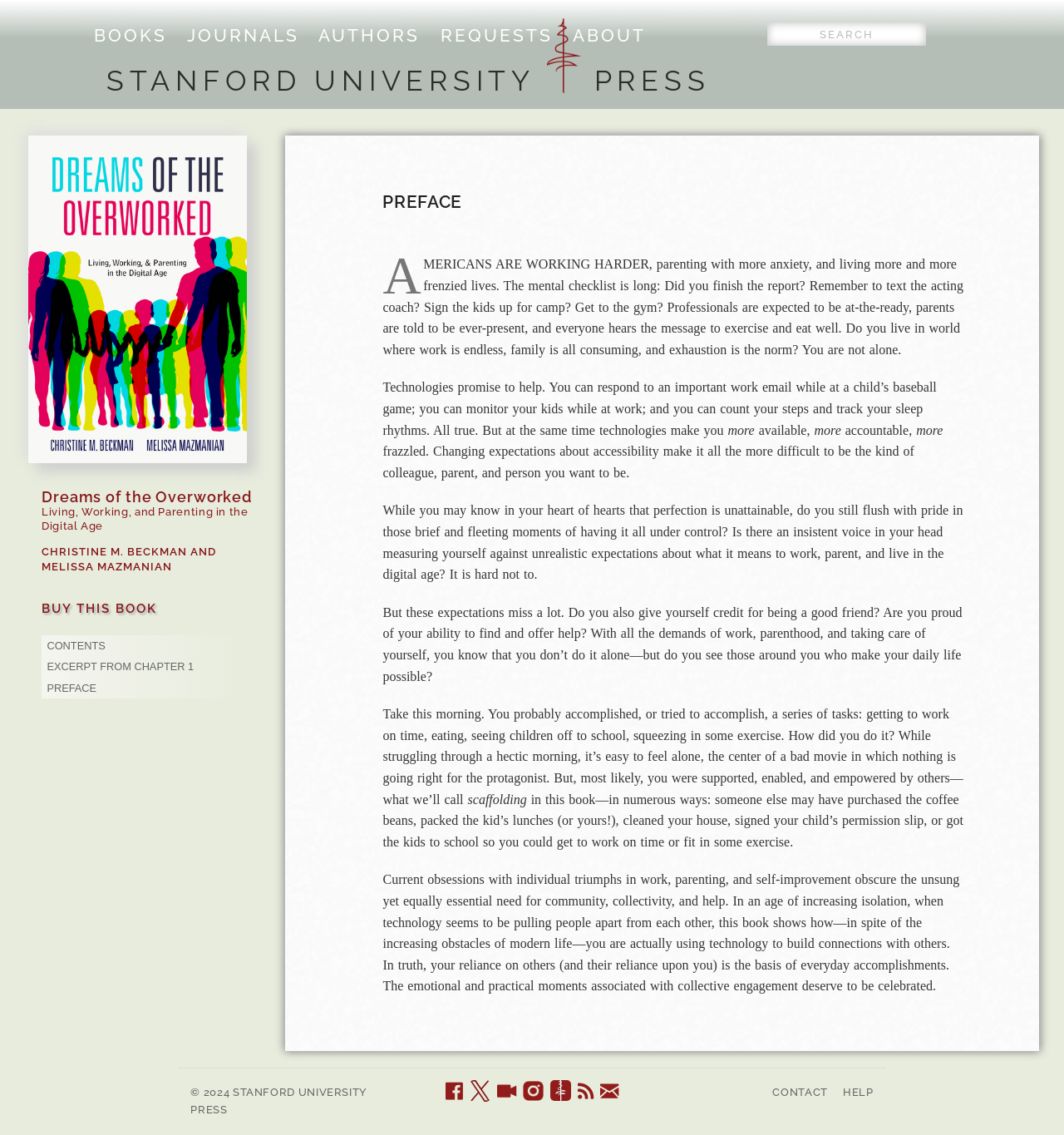Please determine the bounding box coordinates for the element that should be clicked to follow these instructions: "Read an excerpt from chapter 1".

[0.044, 0.582, 0.182, 0.593]